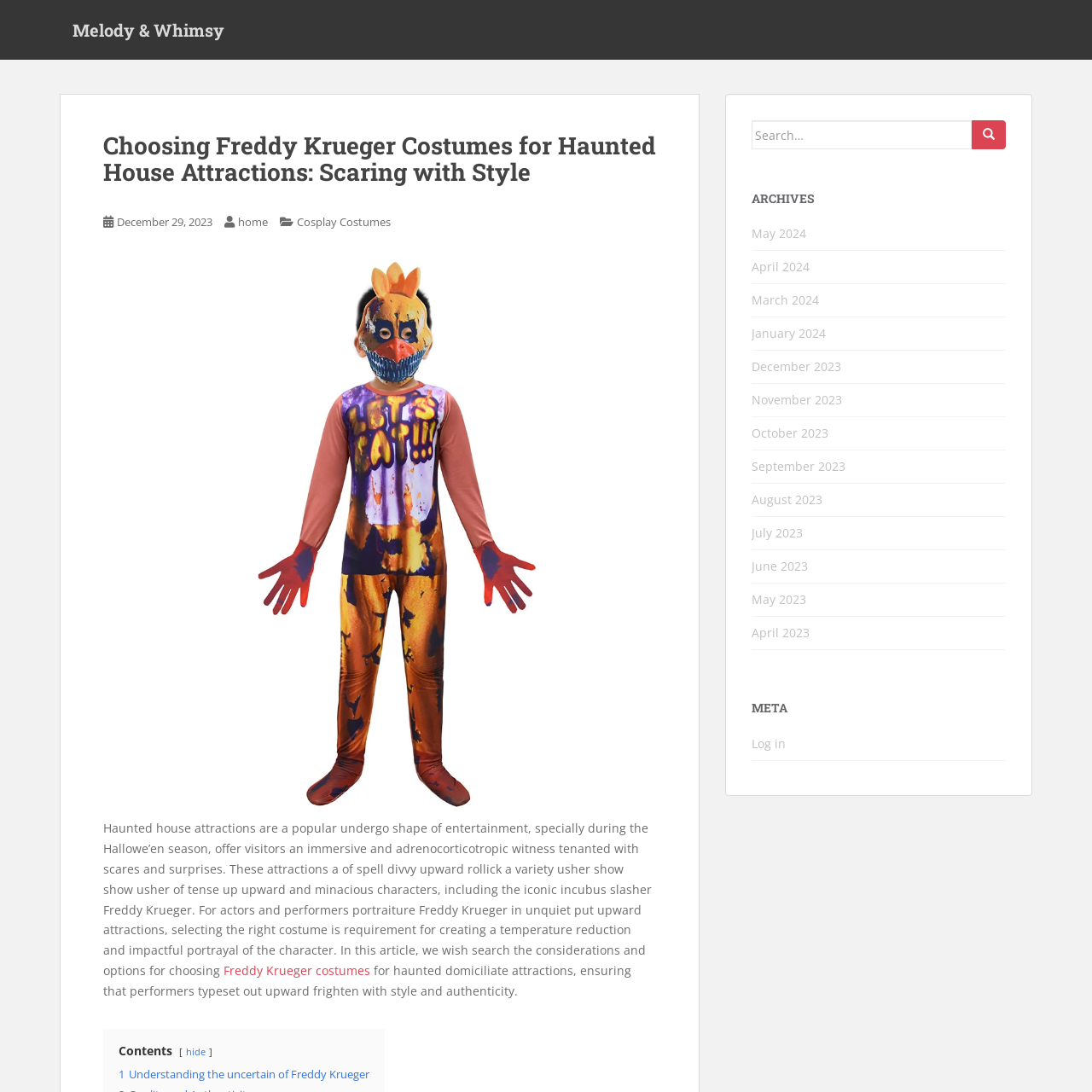Respond with a single word or phrase to the following question:
What is the date of the article?

December 29, 2023